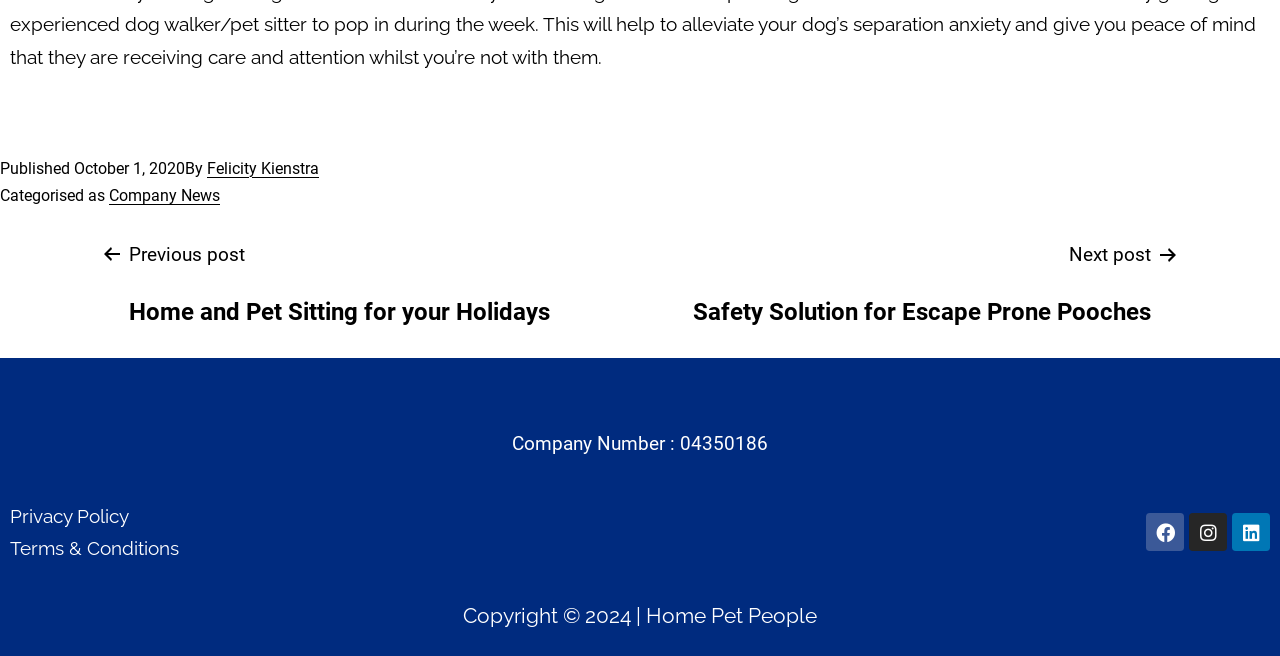Identify the bounding box coordinates for the UI element described as follows: Linkedin. Use the format (top-left x, top-left y, bottom-right x, bottom-right y) and ensure all values are floating point numbers between 0 and 1.

[0.962, 0.782, 0.992, 0.84]